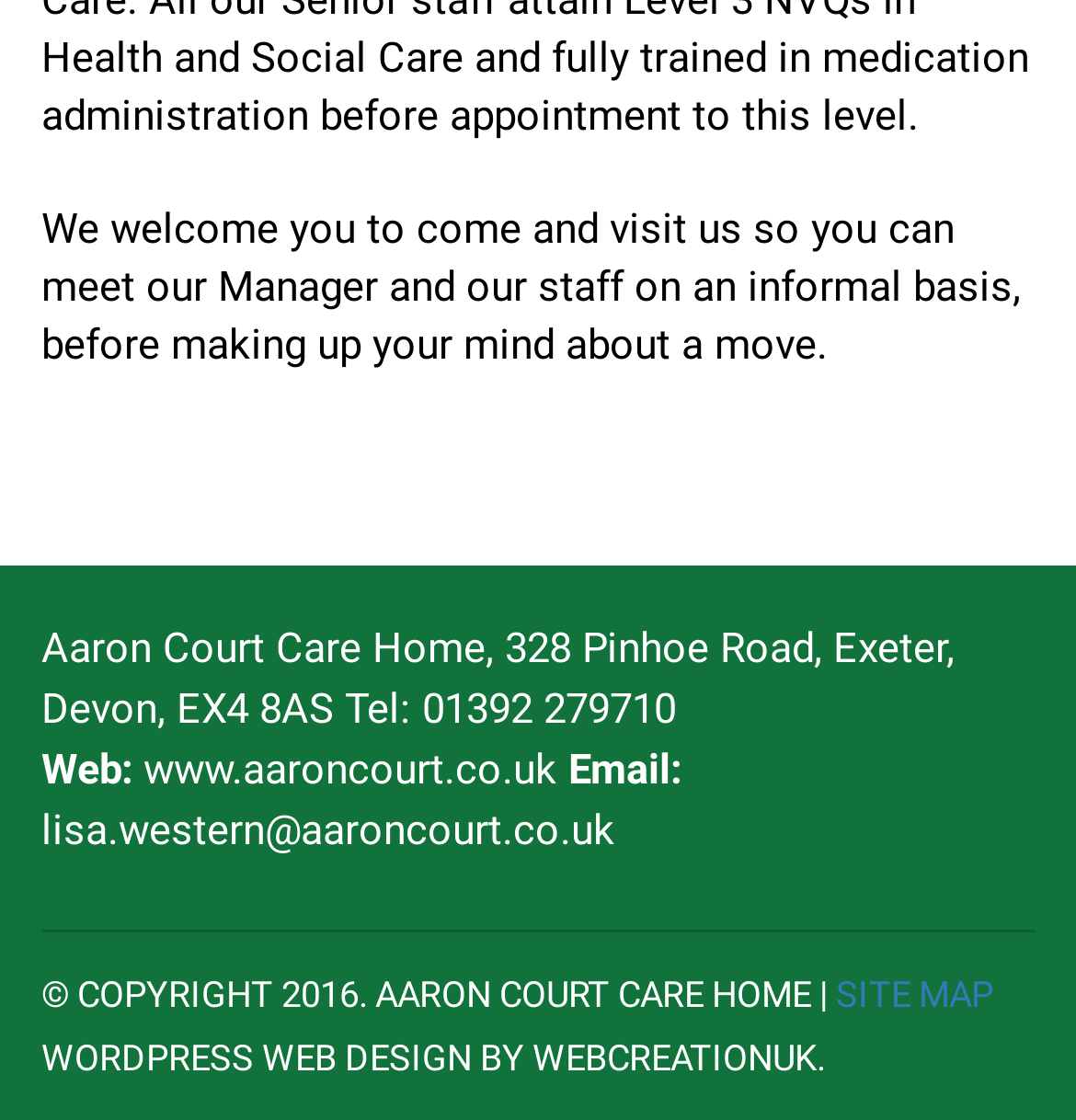Examine the screenshot and answer the question in as much detail as possible: What is the purpose of the care home?

I found the purpose by looking at the StaticText element with the bounding box coordinates [0.038, 0.183, 0.949, 0.331] which contains the text 'We welcome you to come and visit us so you can meet our Manager and our staff on an informal basis, before making up your mind about a move'.